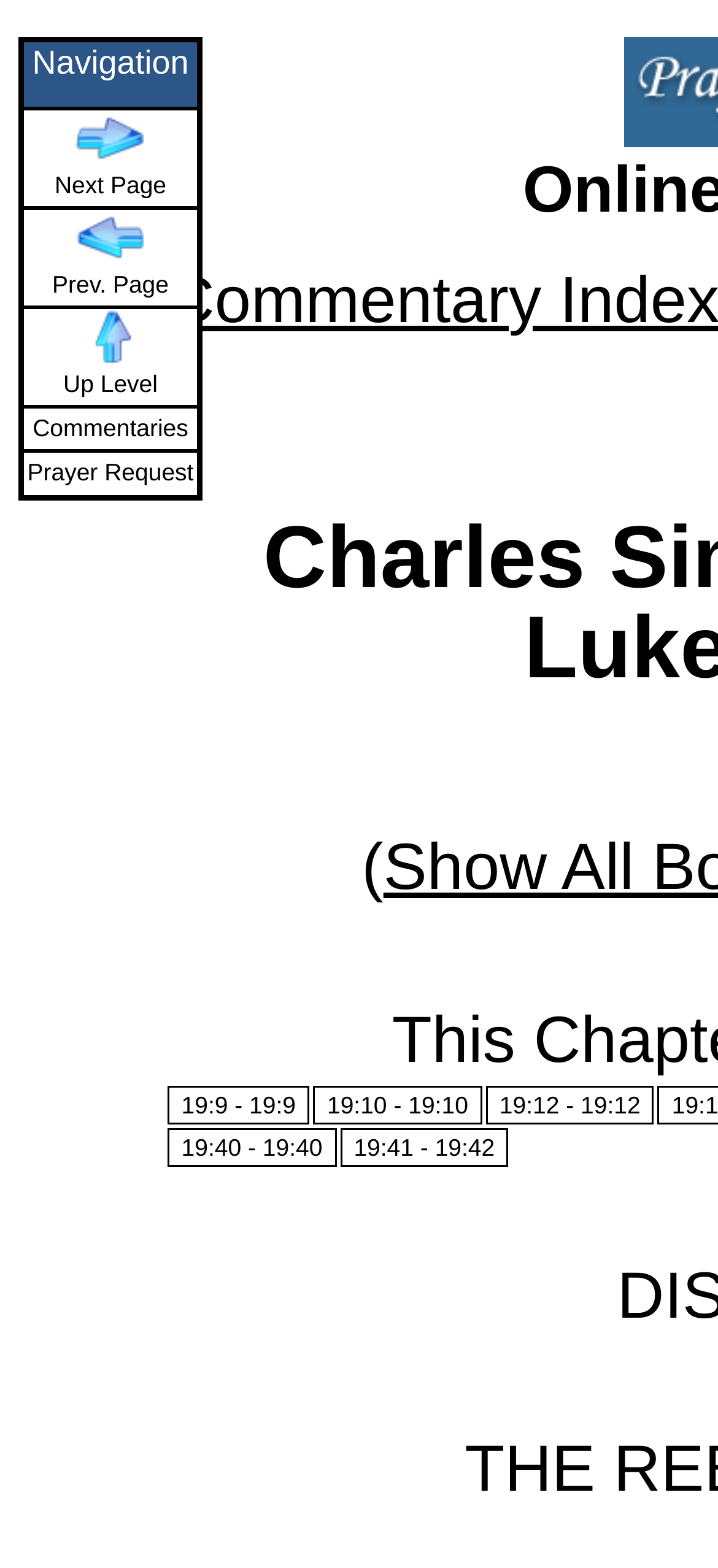Identify the coordinates of the bounding box for the element that must be clicked to accomplish the instruction: "go up level".

[0.031, 0.196, 0.277, 0.26]